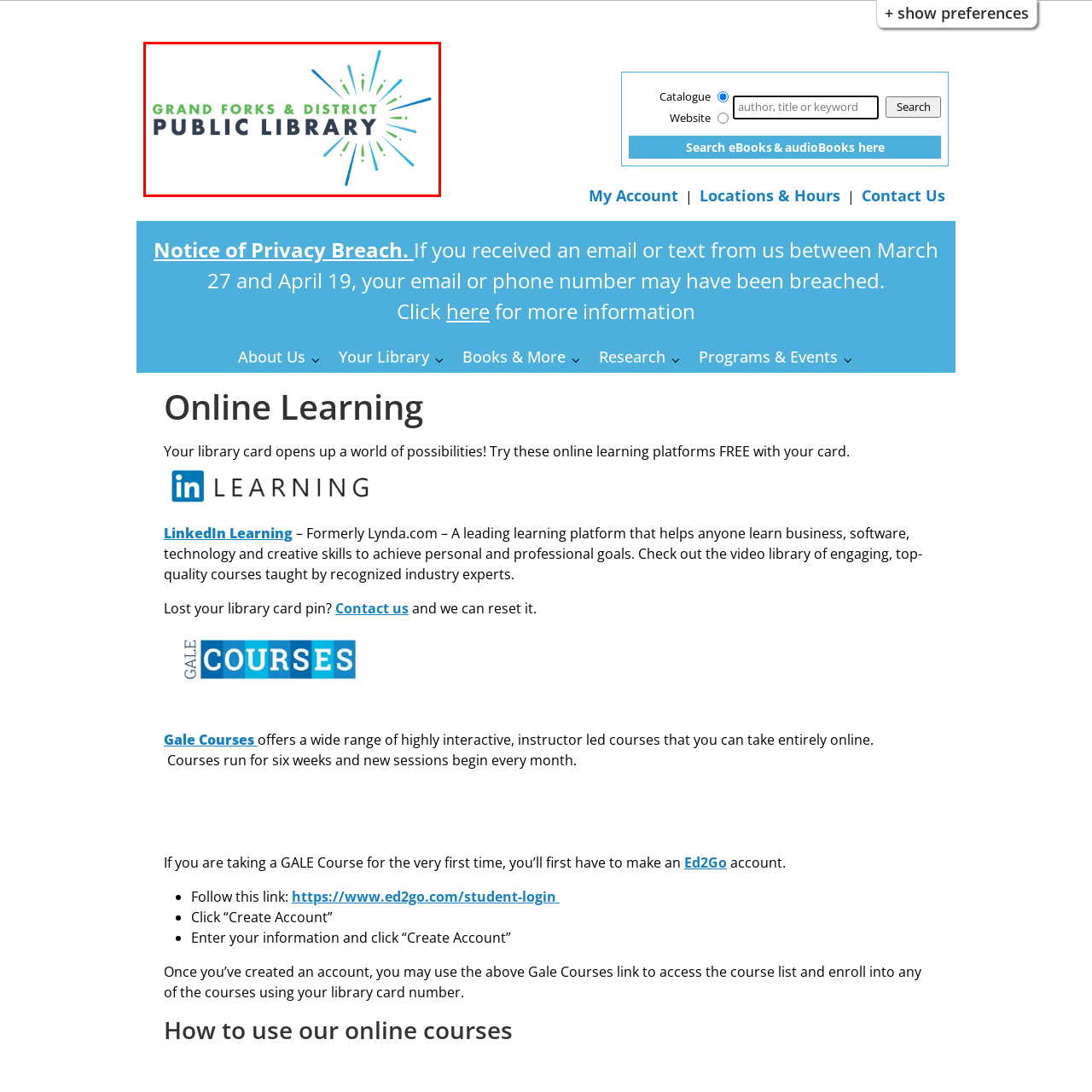What does the bold, dark blue font represent?
Look at the image enclosed by the red bounding box and give a detailed answer using the visual information available in the image.

The text 'PUBLIC LIBRARY' is displayed in a bold, dark blue font, which emphasizes the institution's role and dedication to the community, highlighting the importance of the library's function in serving the public.